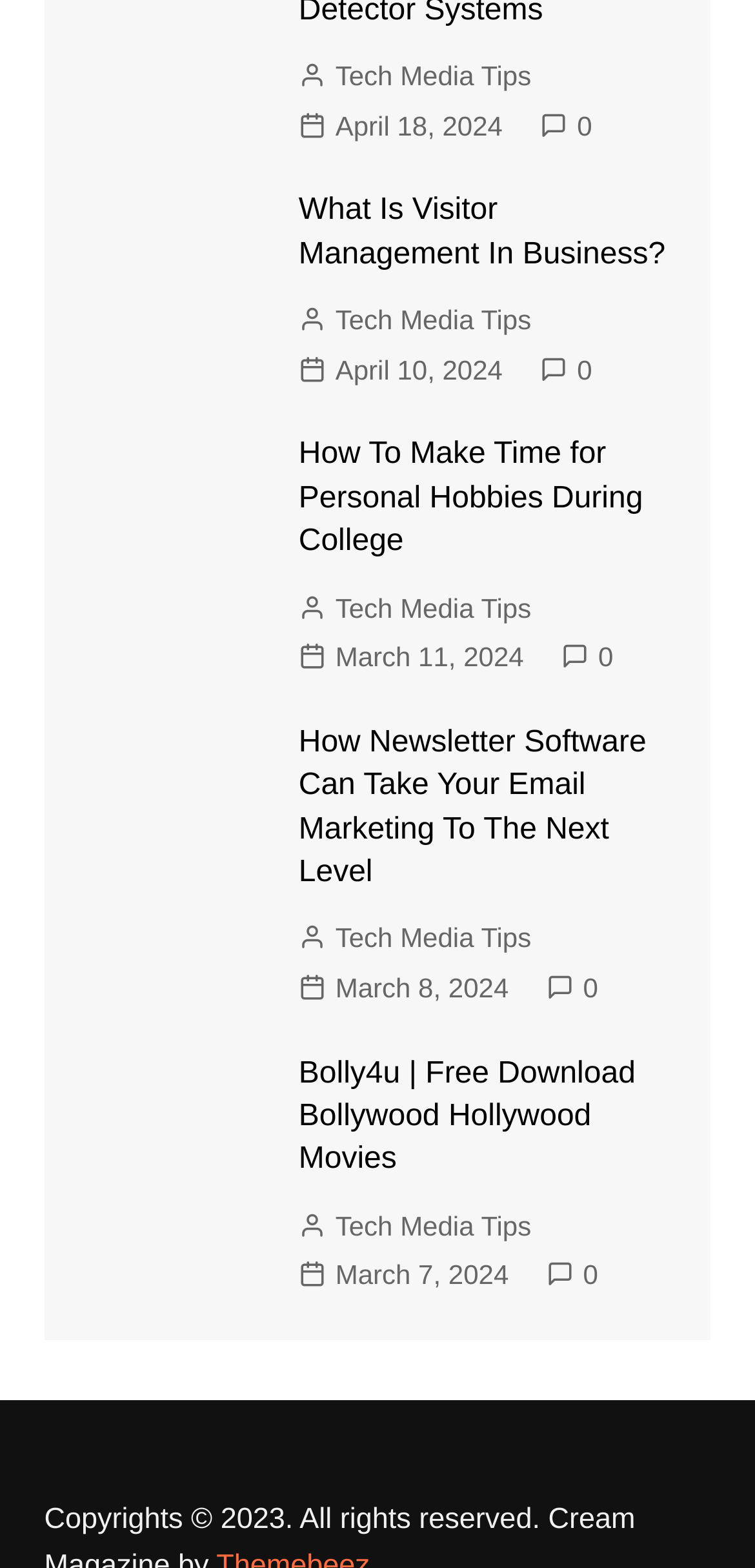Please give a short response to the question using one word or a phrase:
What is the copyright year mentioned at the bottom of the webpage?

2023